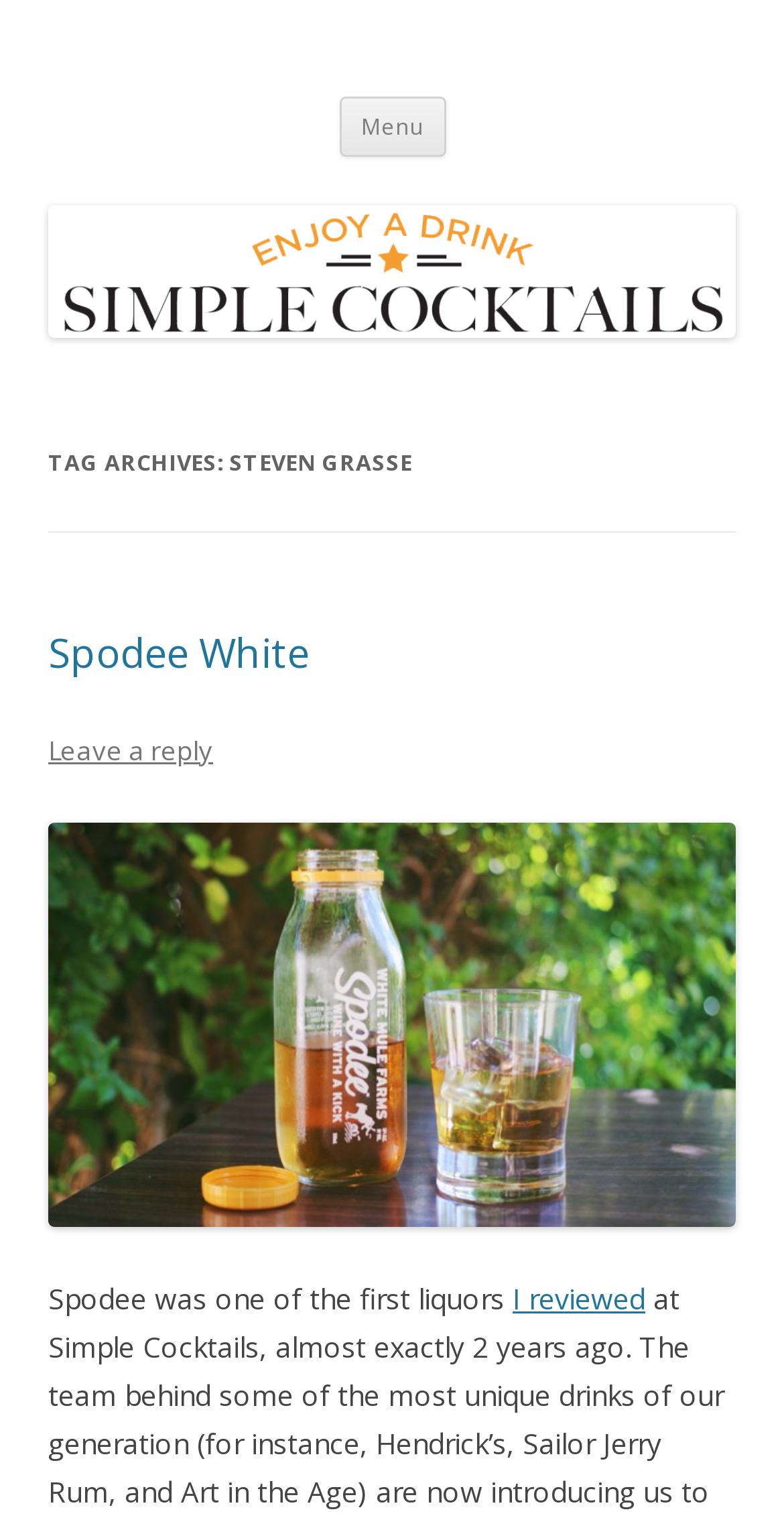Please identify the primary heading of the webpage and give its text content.

Simple Cocktails: recipes & reviews for home bartenders